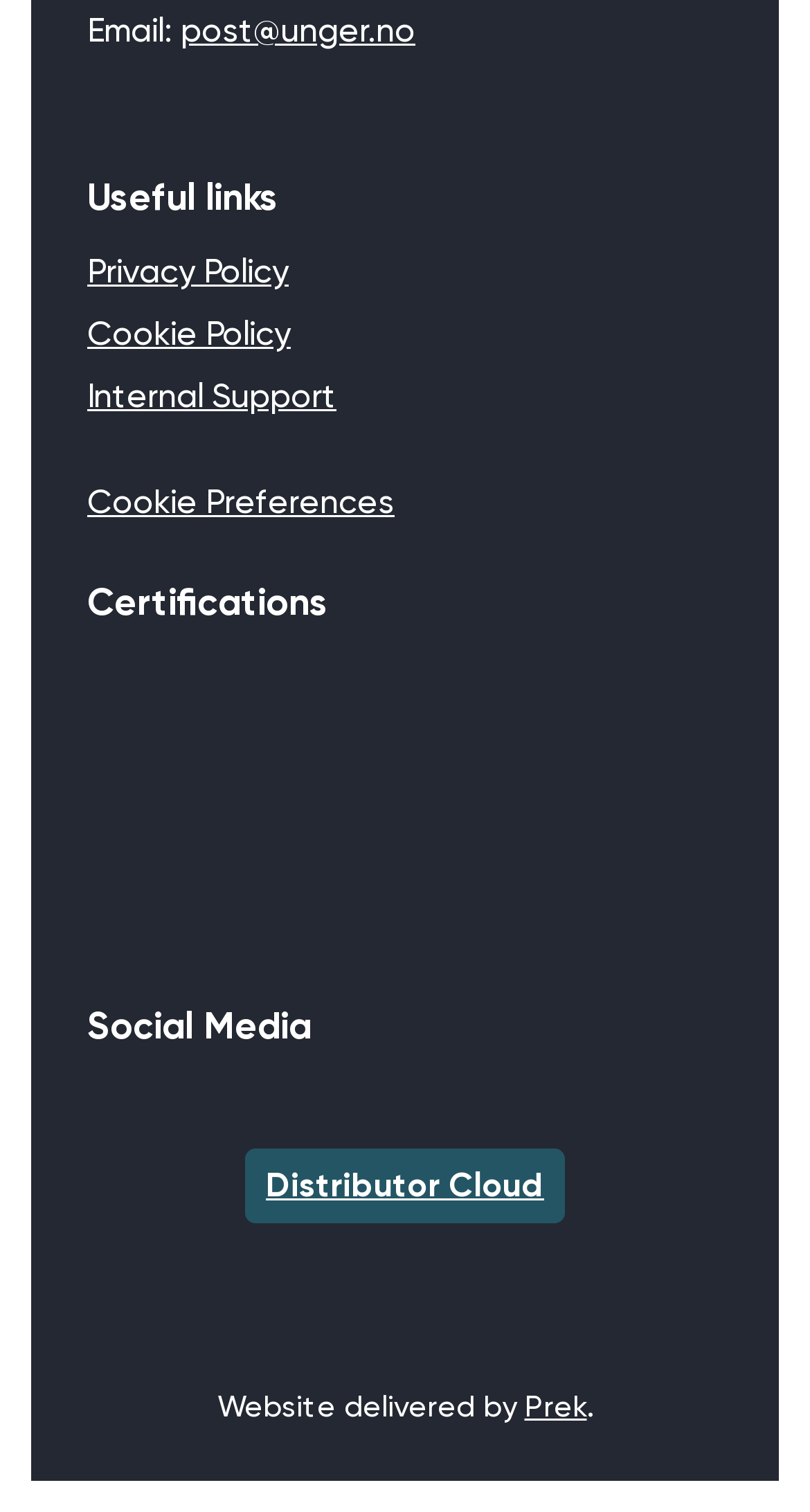Who delivered the website? Please answer the question using a single word or phrase based on the image.

Prek